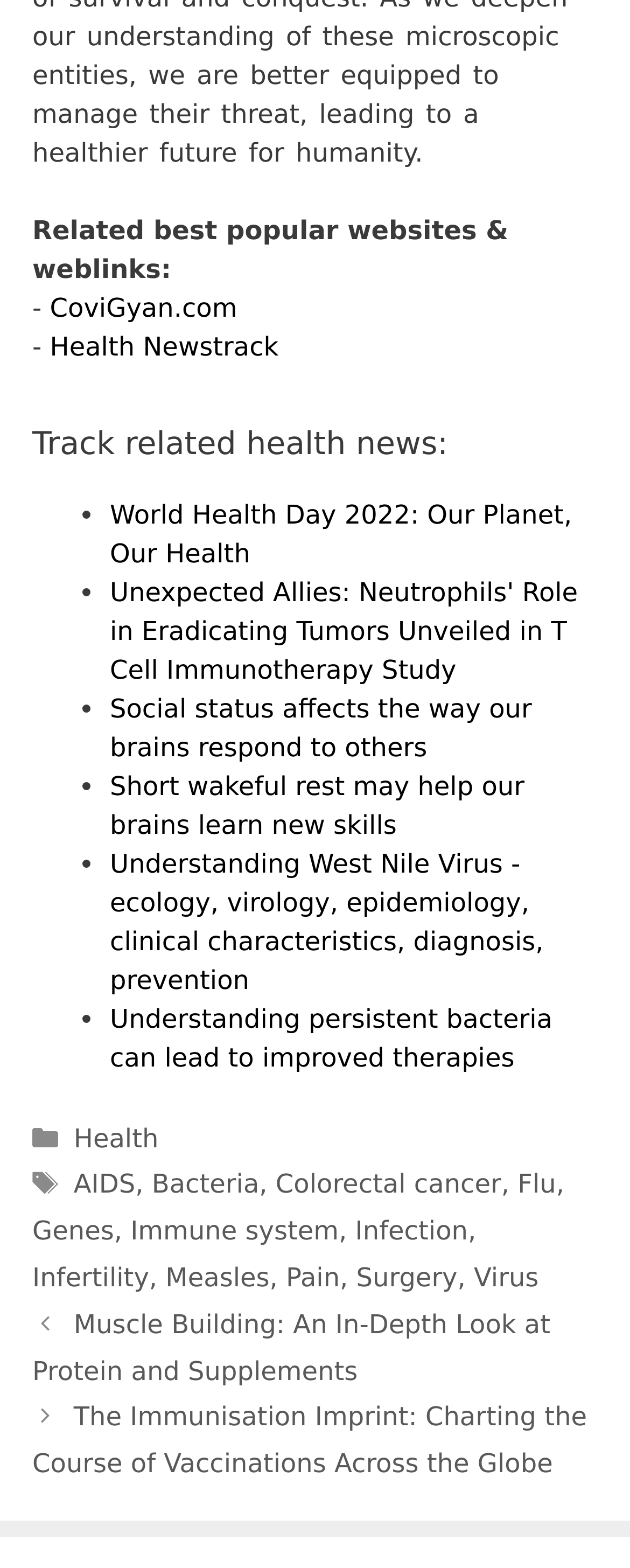Please analyze the image and provide a thorough answer to the question:
What is the title of the first news article?

The title of the first news article can be determined by looking at the list of news articles under the heading 'Track related health news:' on the webpage. The first article in the list is titled 'World Health Day 2022: Our Planet, Our Health'.